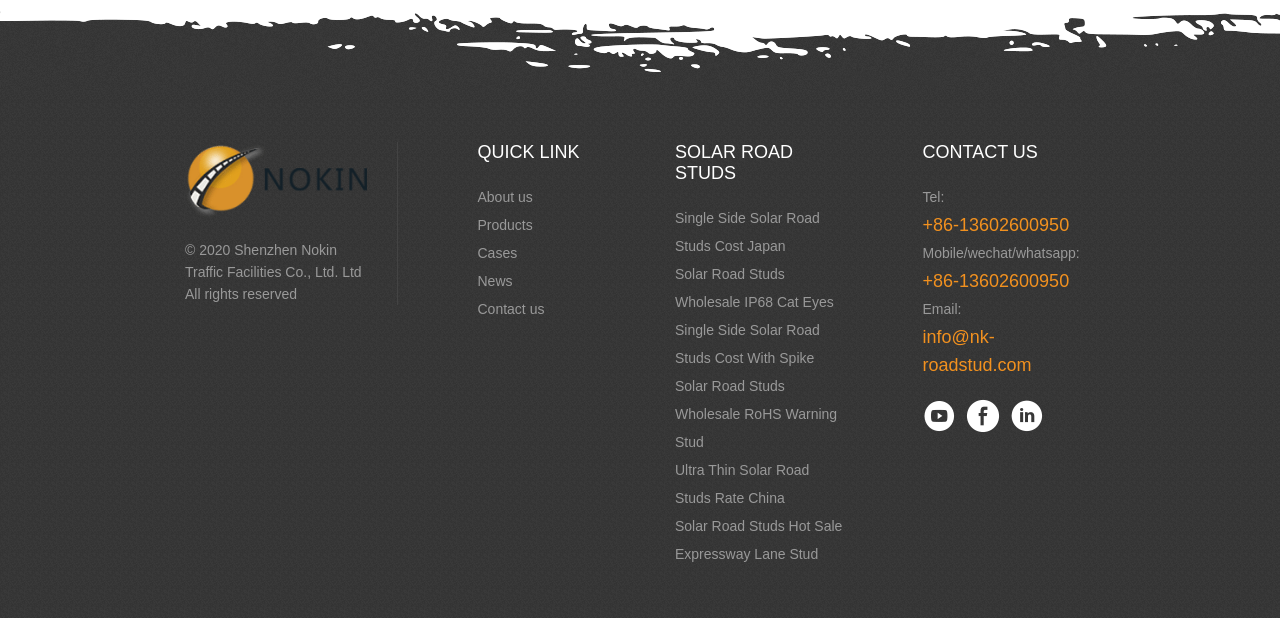Locate the bounding box of the UI element defined by this description: "Contact us". The coordinates should be given as four float numbers between 0 and 1, formatted as [left, top, right, bottom].

[0.373, 0.477, 0.469, 0.523]